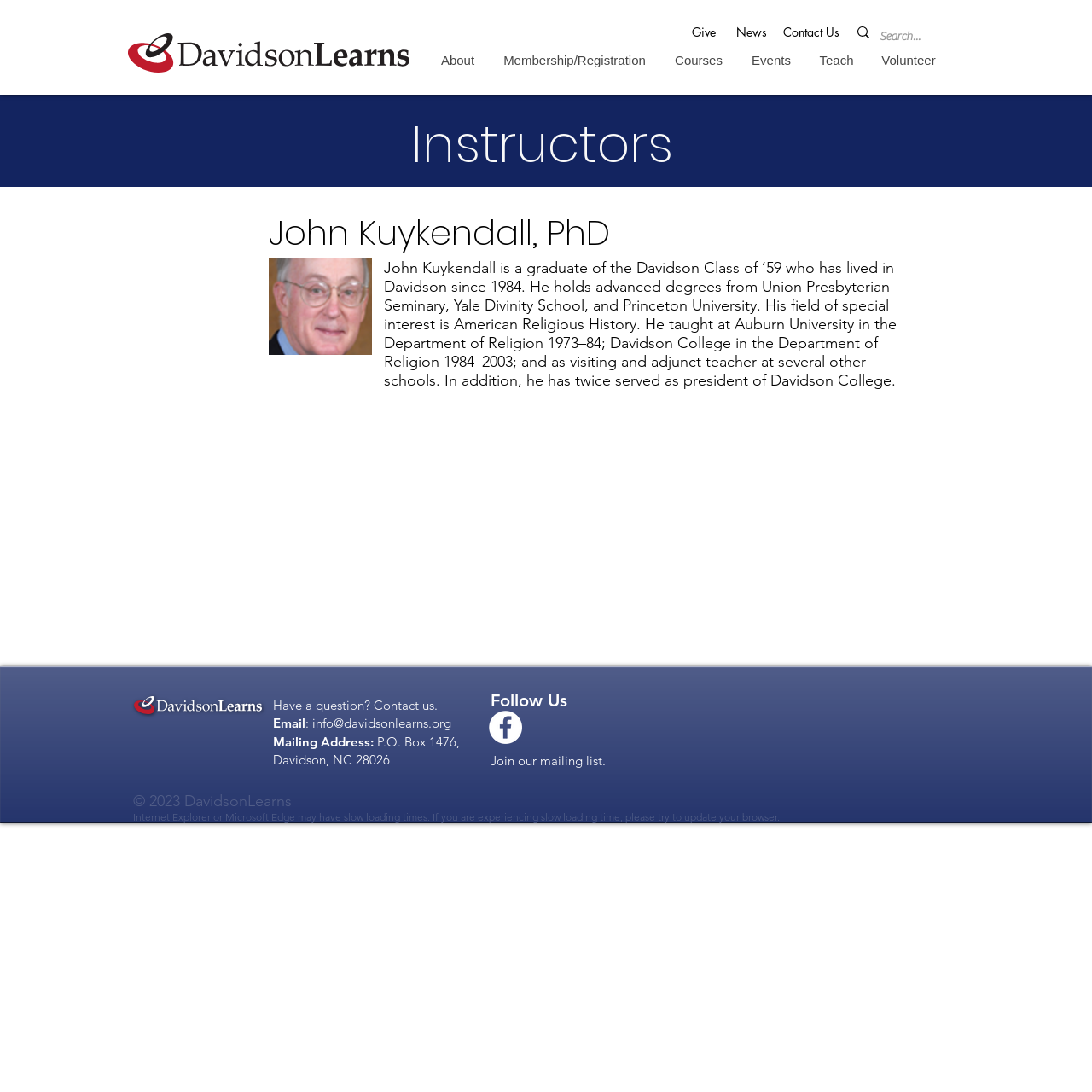Using the provided description aria-label="Search..." name="q" placeholder="Search...", find the bounding box coordinates for the UI element. Provide the coordinates in (top-left x, top-left y, bottom-right x, bottom-right y) format, ensuring all values are between 0 and 1.

[0.805, 0.02, 0.85, 0.048]